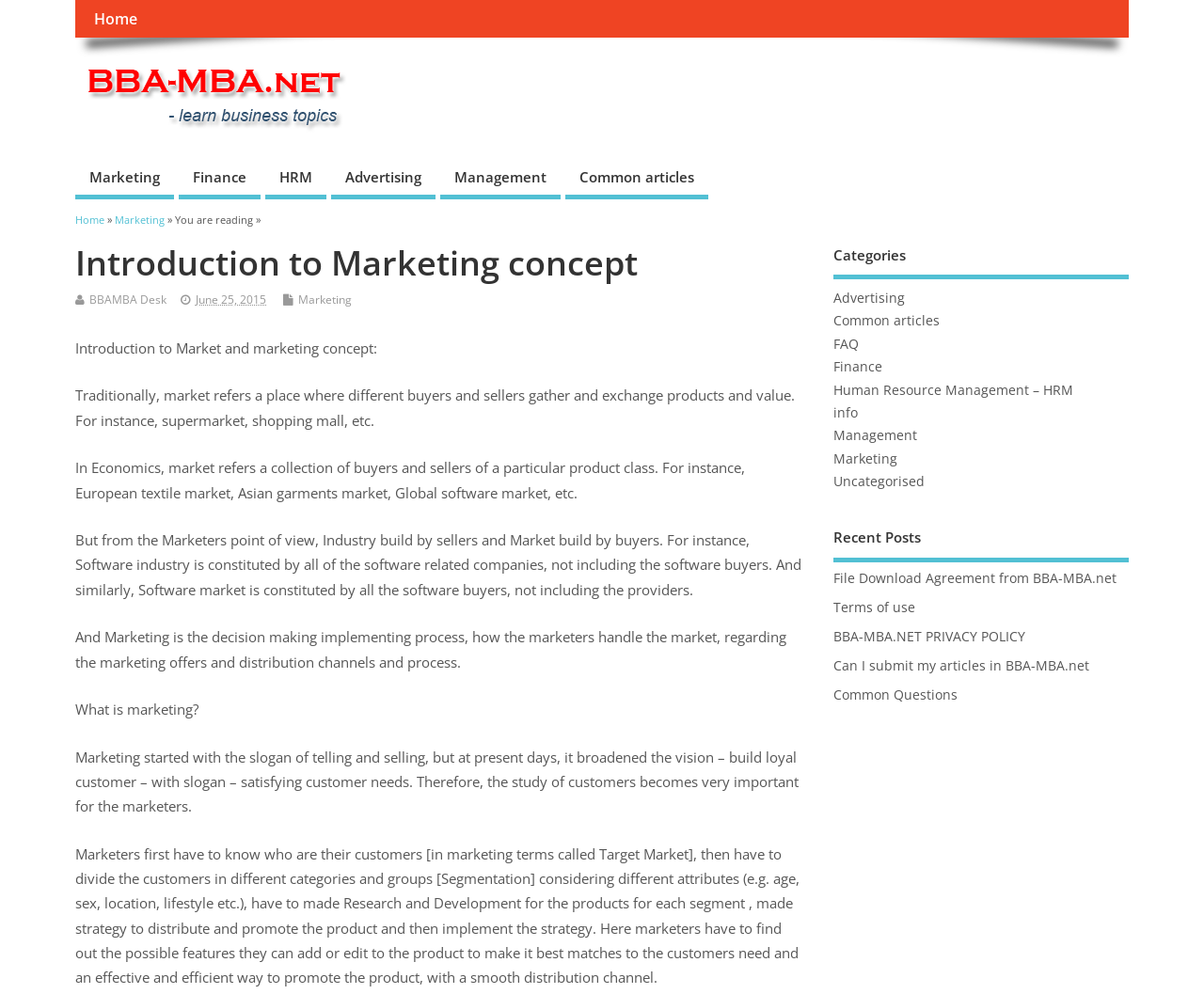Provide the bounding box coordinates of the section that needs to be clicked to accomplish the following instruction: "Click on the 'Introduction to Marketing concept' heading."

[0.062, 0.246, 0.666, 0.283]